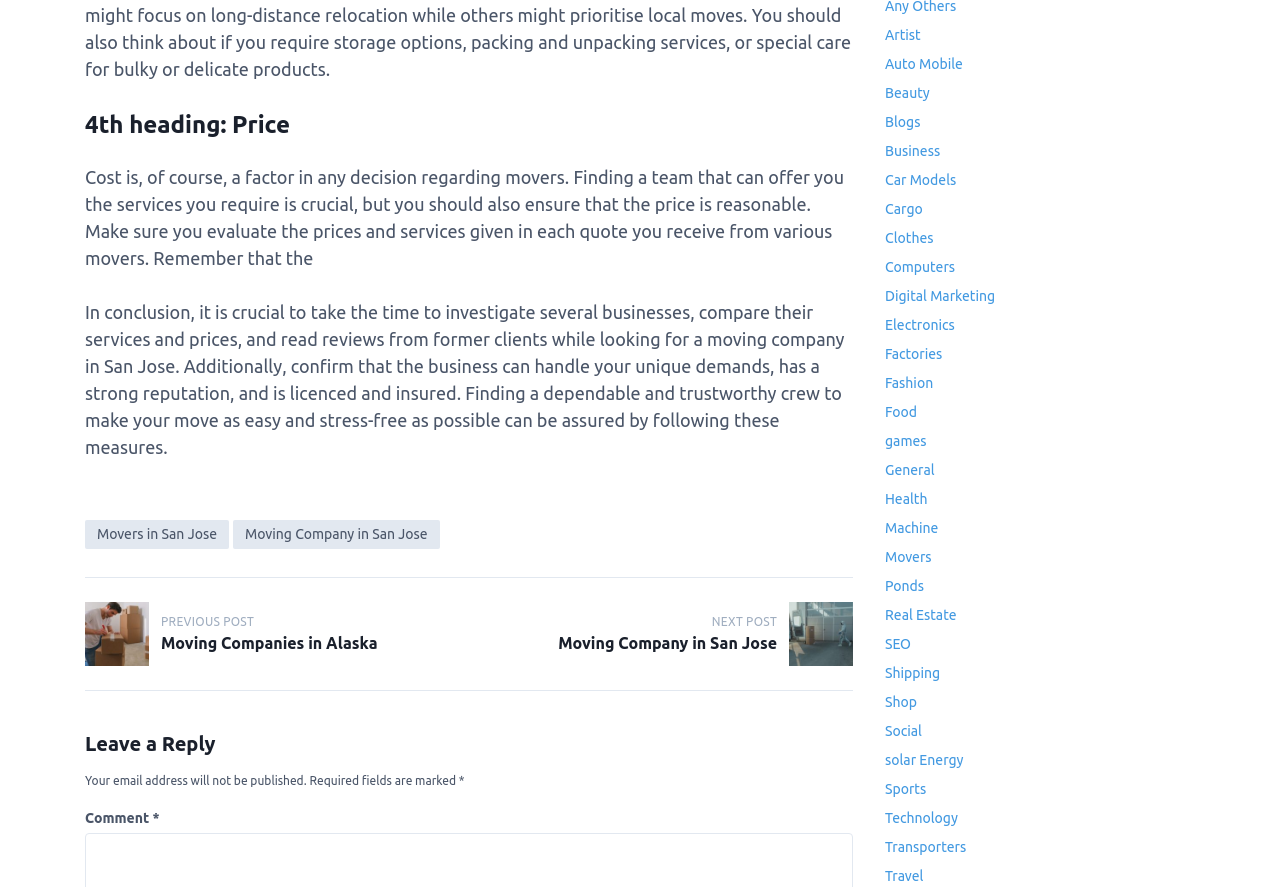How many links are there in the footer?
Examine the image and give a concise answer in one word or a short phrase.

2